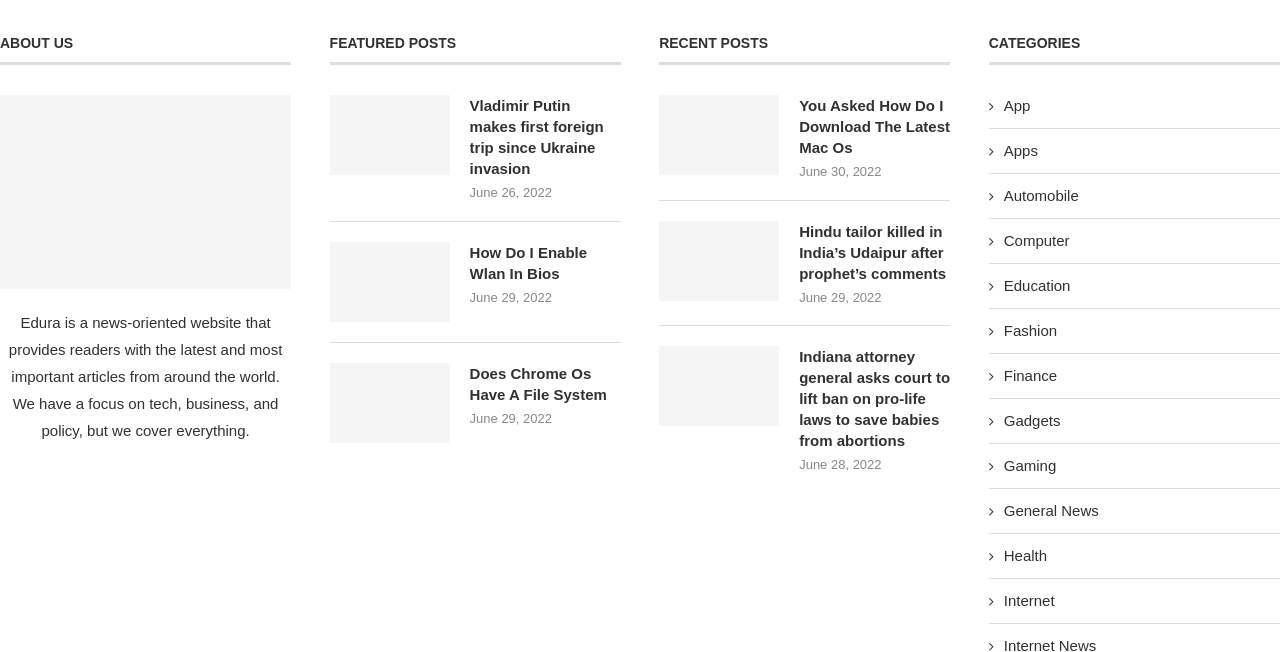What is the title of the first featured post?
Using the image as a reference, answer with just one word or a short phrase.

Vladimir Putin makes first foreign trip since Ukraine invasion